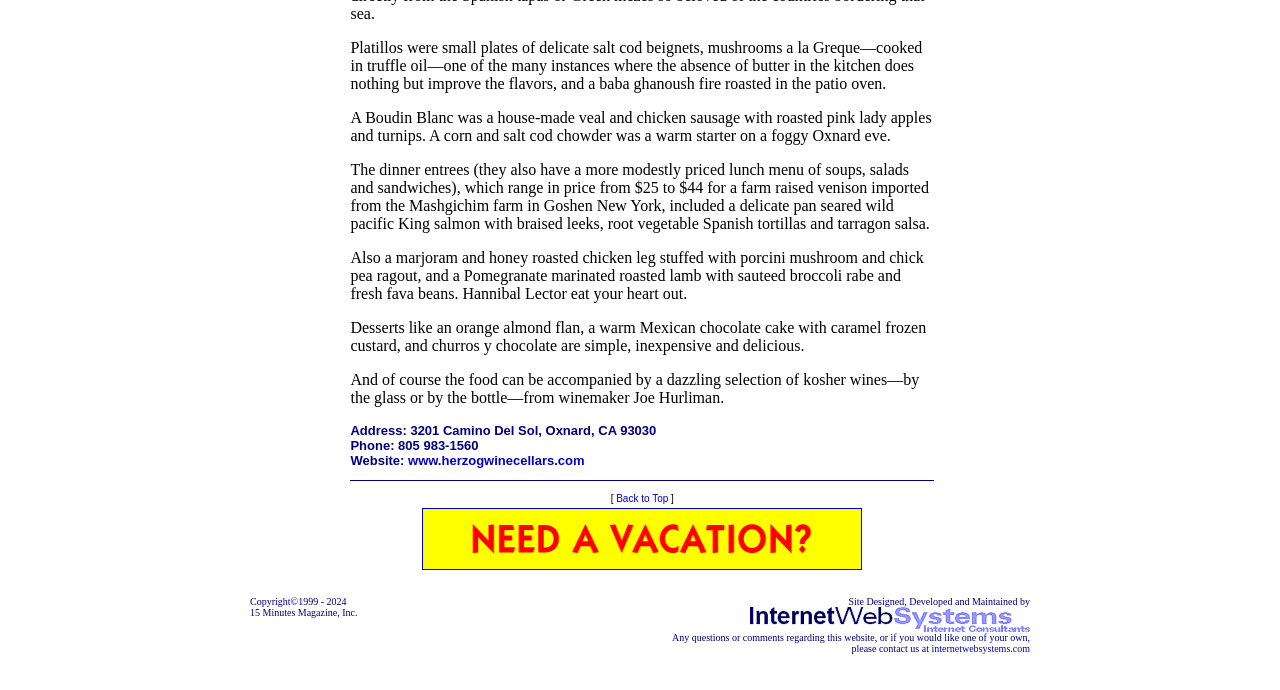Determine the bounding box for the UI element that matches this description: "internetwebsystems.com".

[0.728, 0.932, 0.805, 0.948]